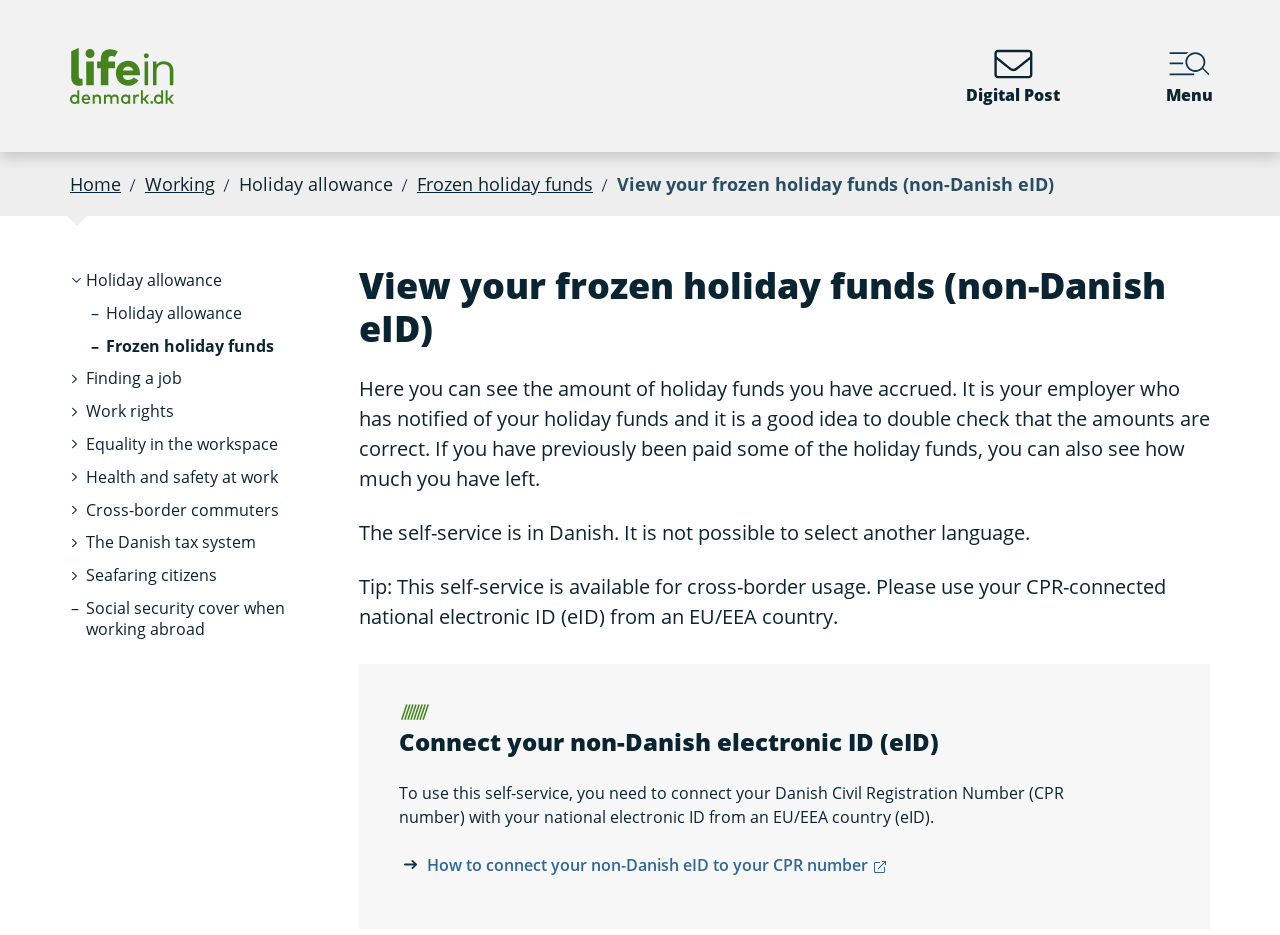Please identify the bounding box coordinates of the element's region that needs to be clicked to fulfill the following instruction: "Search for something". The bounding box coordinates should consist of four float numbers between 0 and 1, i.e., [left, top, right, bottom].

None